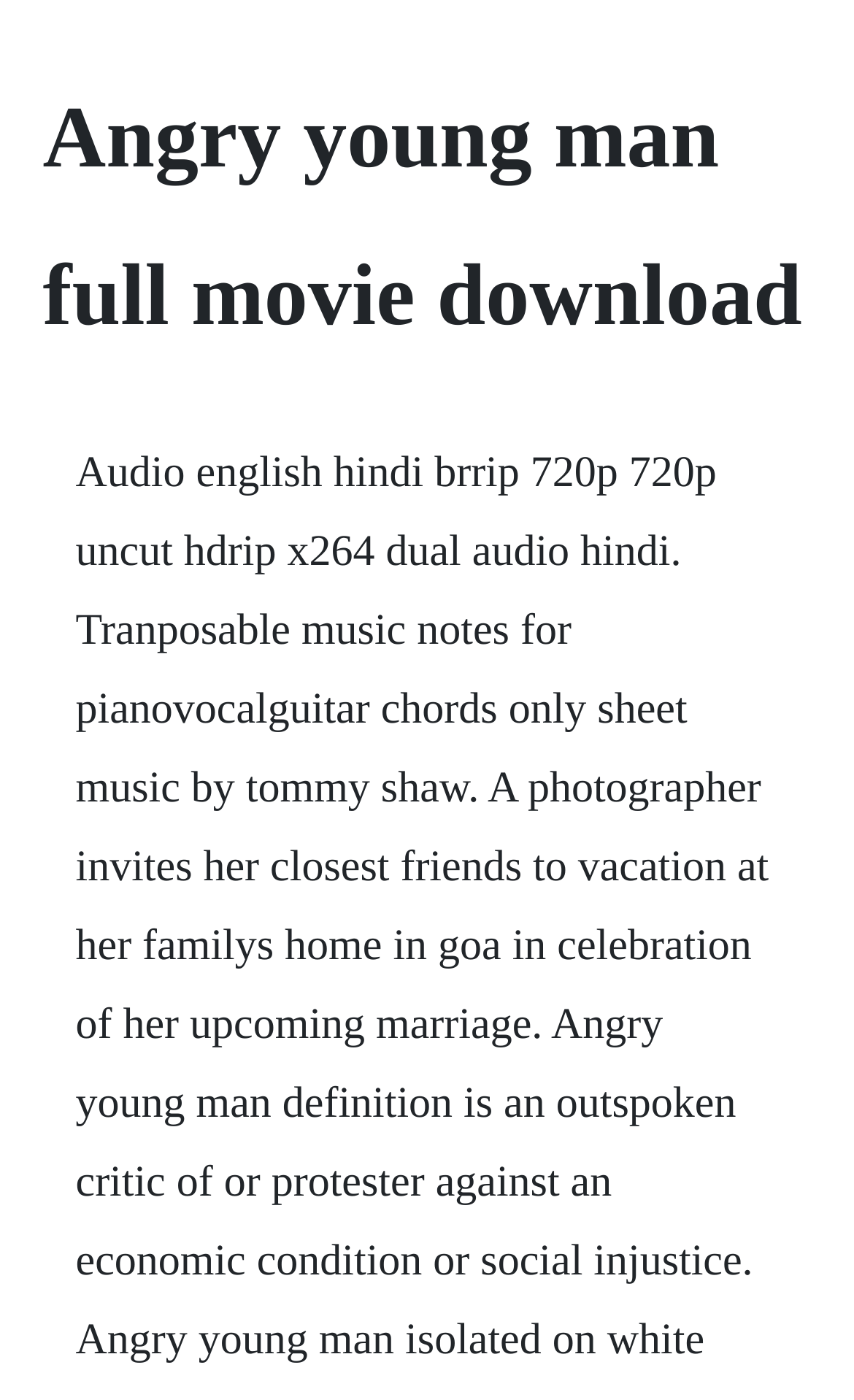Locate and extract the headline of this webpage.

Angry young man full movie download